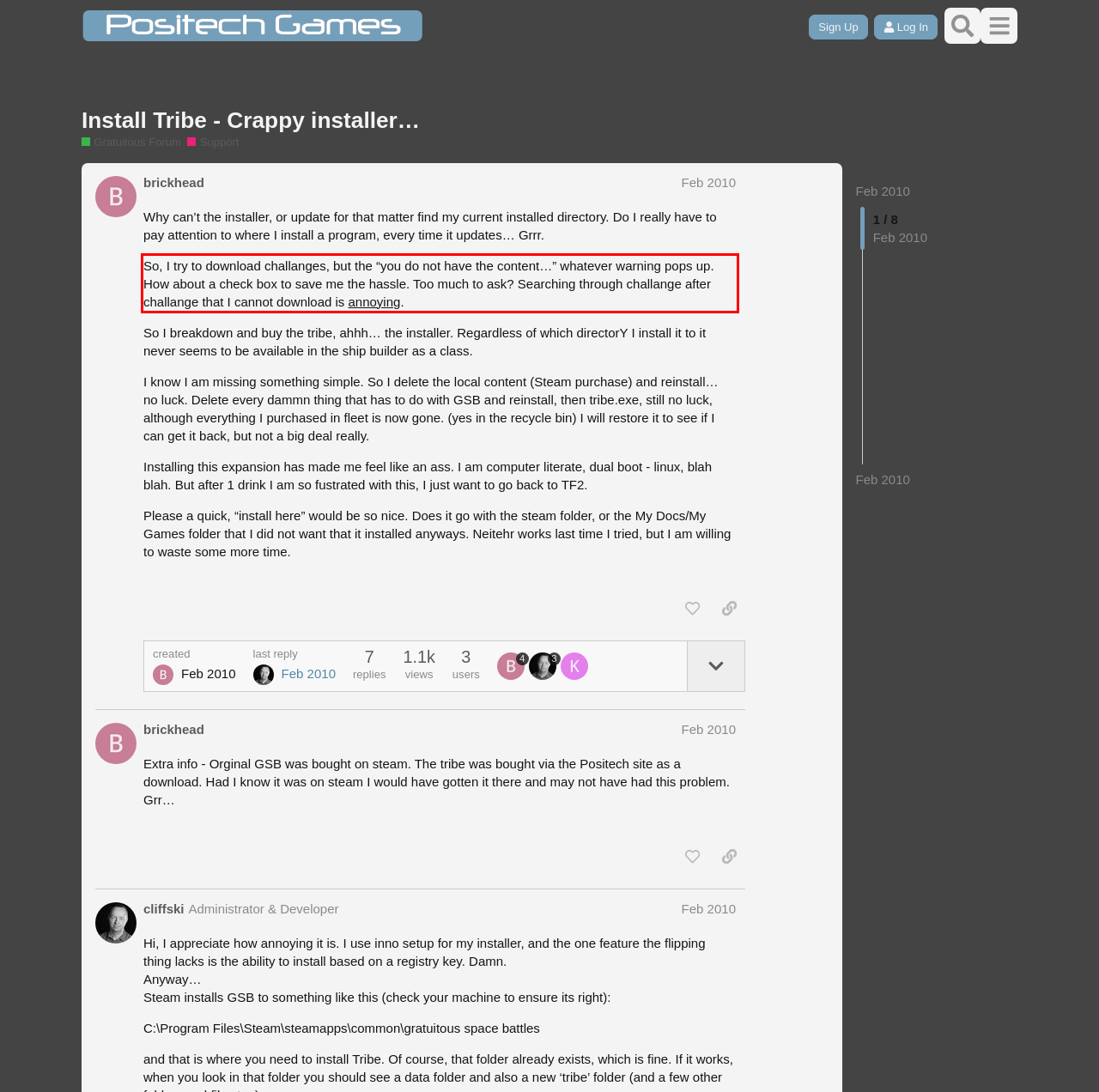Using the provided screenshot, read and generate the text content within the red-bordered area.

So, I try to download challanges, but the “you do not have the content…” whatever warning pops up. How about a check box to save me the hassle. Too much to ask? Searching through challange after challange that I cannot download is annoying.